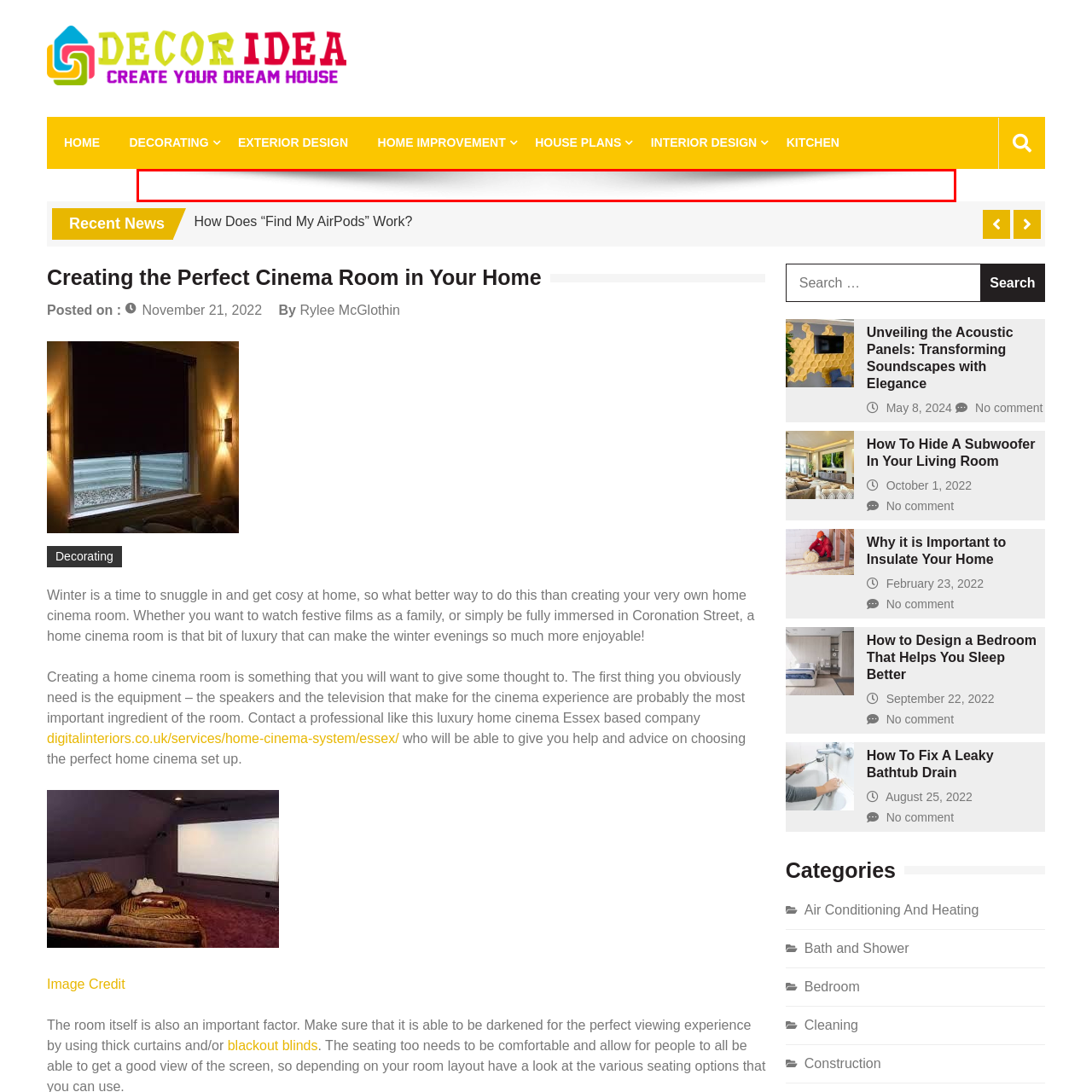Offer an in-depth description of the image encased within the red bounding lines.

The image titled "Shadow" features a soft, gradient shadow that fades from a deeper gray to a lighter shade, creating a subtle yet elegant effect. This artistic representation enhances the aesthetic of the webpage focused on designing the perfect cinema room at home. The title of the corresponding article is "Creating the Perfect Cinema Room in Your Home," emphasizing the theme of comfort and coziness in personal spaces, especially during winter. This image complements the idea of a tailored home environment, inviting viewers to imagine the inviting atmosphere of a home cinema.